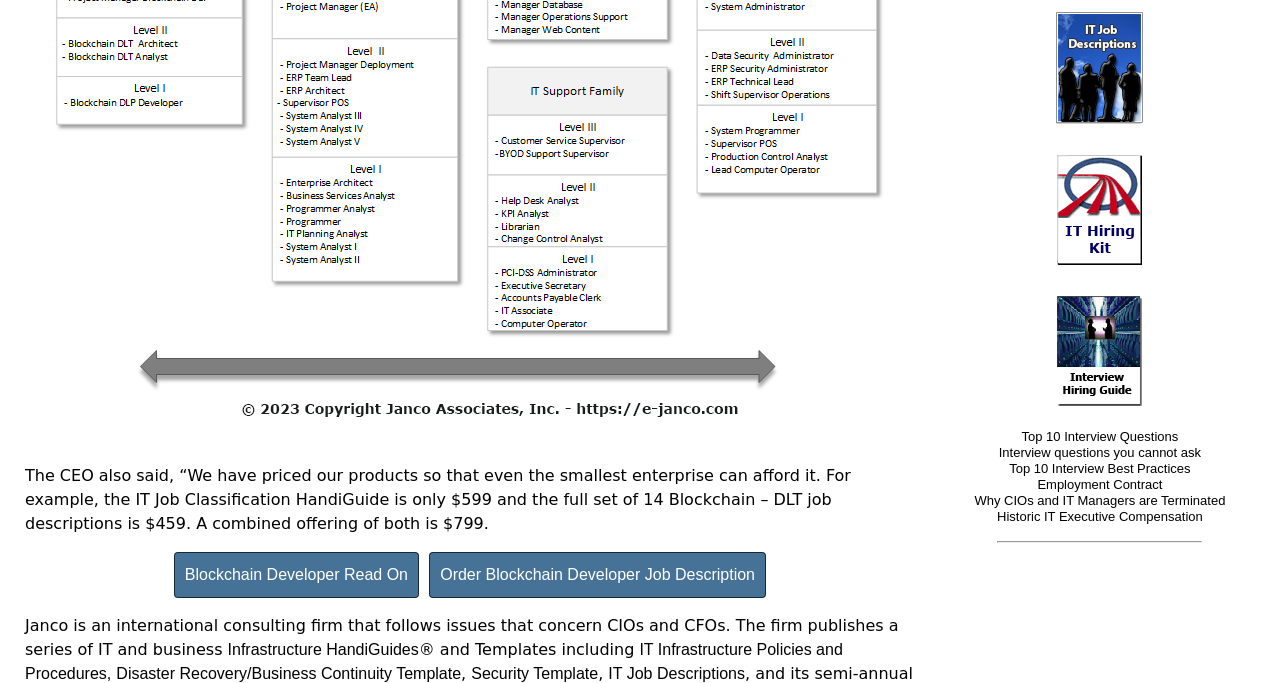Identify the bounding box coordinates of the region that needs to be clicked to carry out this instruction: "Order Blockchain Developer Job Description". Provide these coordinates as four float numbers ranging from 0 to 1, i.e., [left, top, right, bottom].

[0.335, 0.808, 0.598, 0.876]